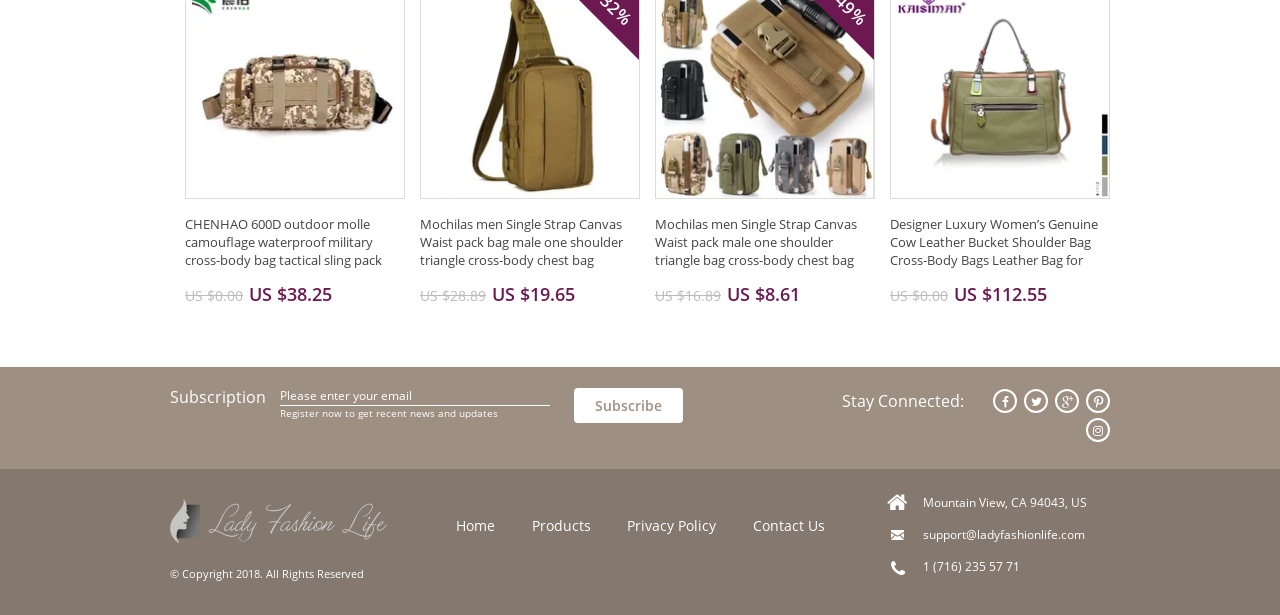Please identify the bounding box coordinates of the element that needs to be clicked to perform the following instruction: "Go to Home page".

[0.356, 0.839, 0.387, 0.871]